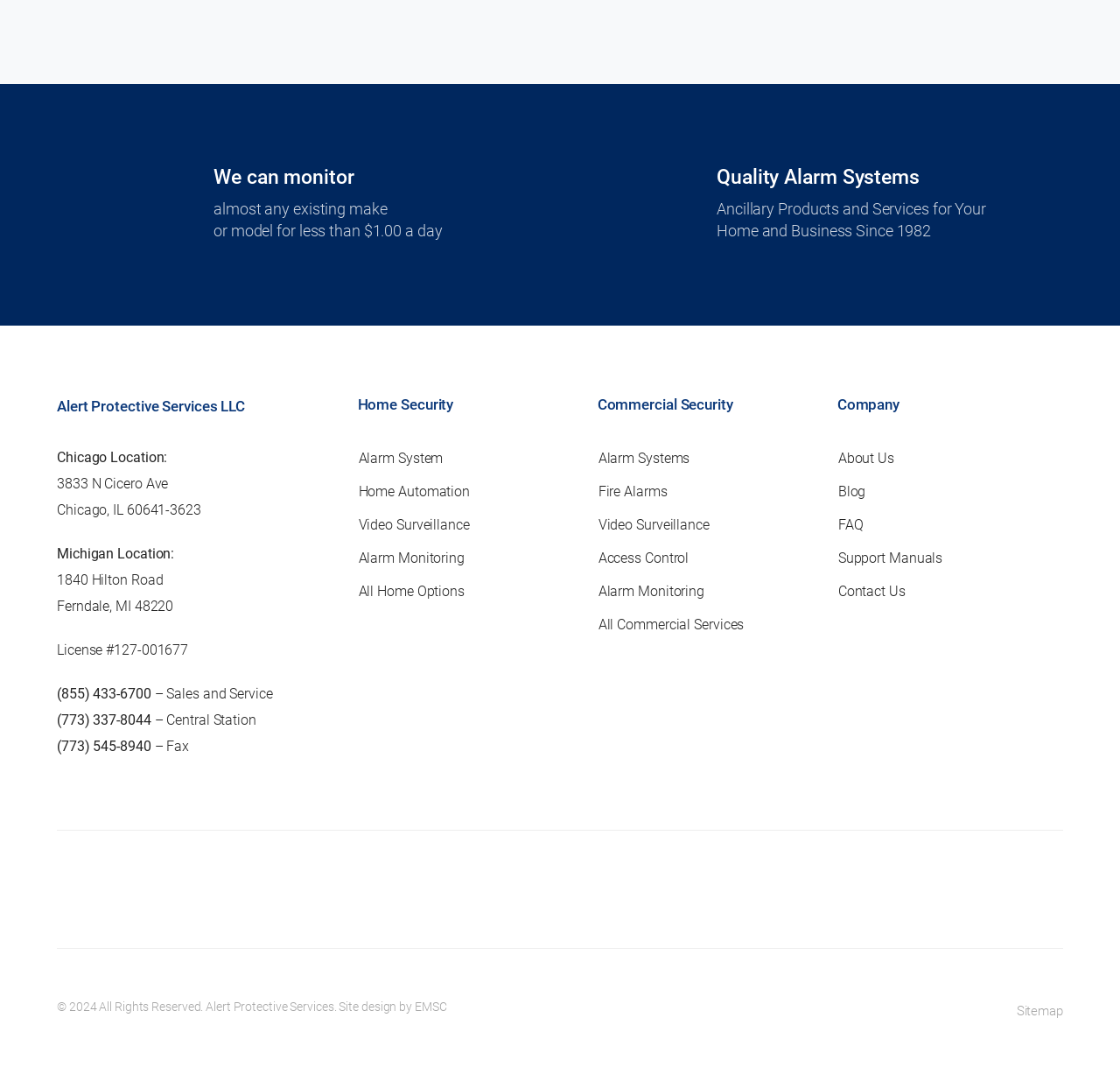Please identify the bounding box coordinates of the region to click in order to complete the given instruction: "Call (855) 433-6700". The coordinates should be four float numbers between 0 and 1, i.e., [left, top, right, bottom].

[0.051, 0.638, 0.135, 0.653]